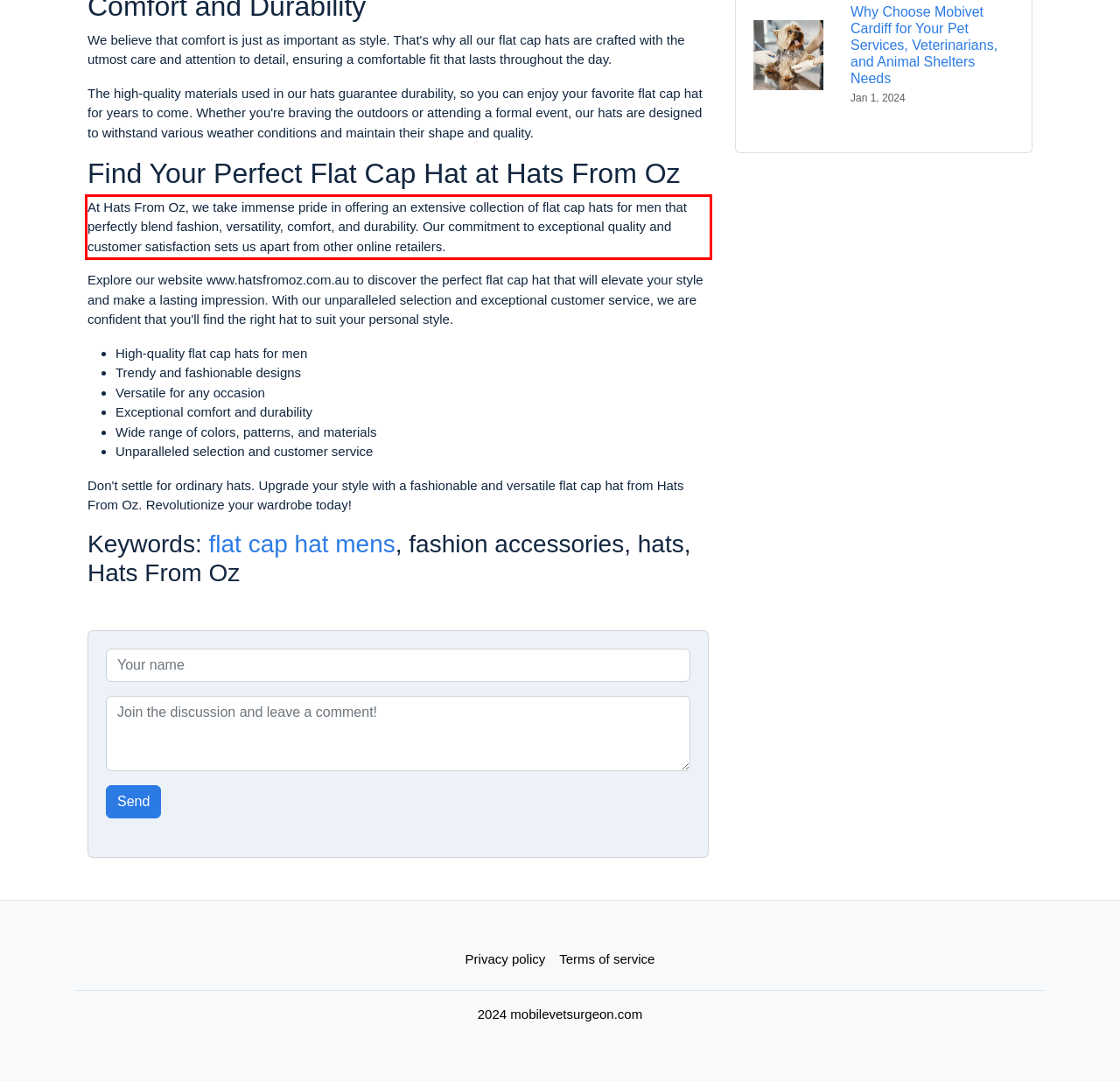Please analyze the provided webpage screenshot and perform OCR to extract the text content from the red rectangle bounding box.

At Hats From Oz, we take immense pride in offering an extensive collection of flat cap hats for men that perfectly blend fashion, versatility, comfort, and durability. Our commitment to exceptional quality and customer satisfaction sets us apart from other online retailers.